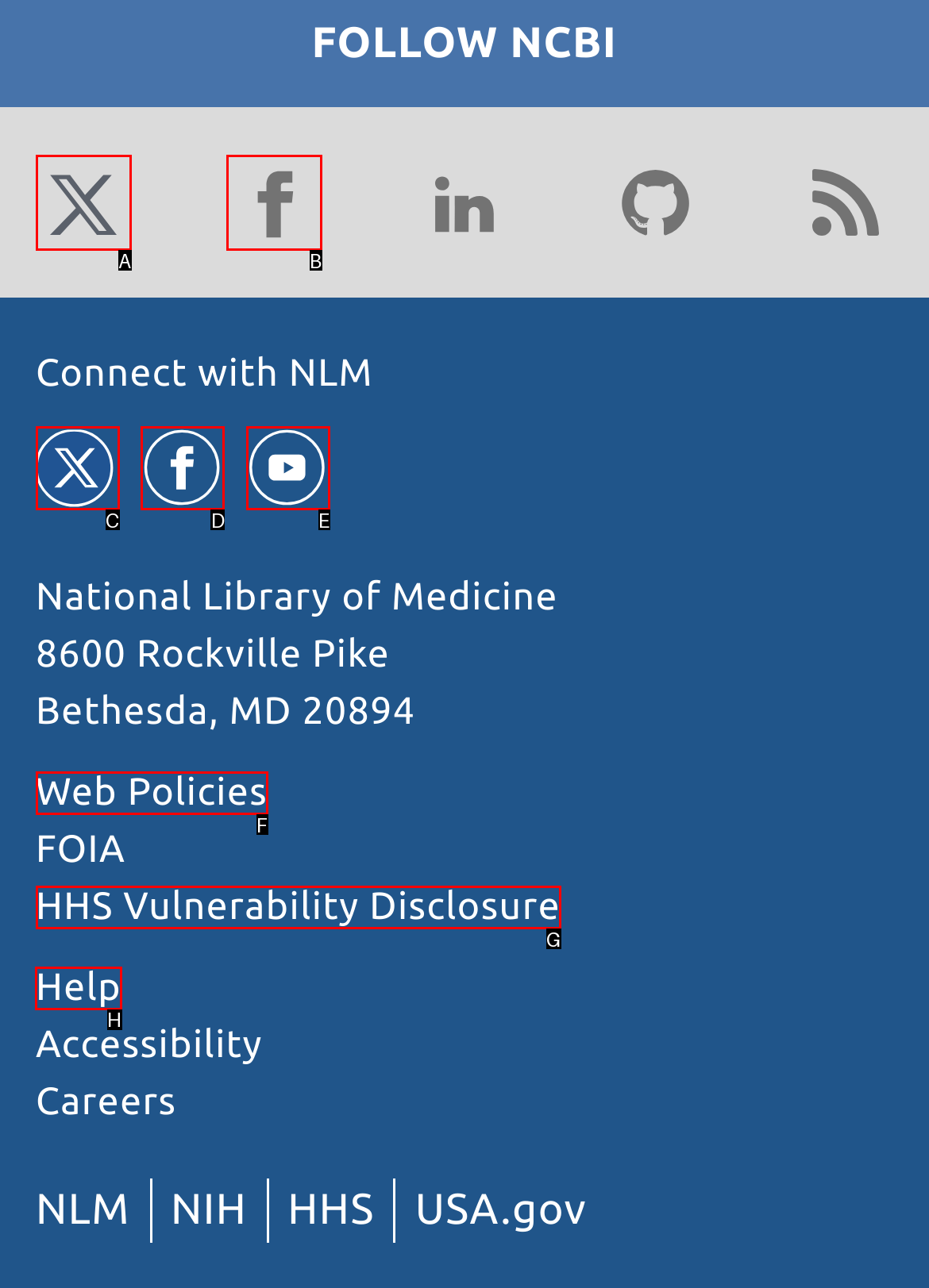Specify which HTML element I should click to complete this instruction: Get help from NLM Answer with the letter of the relevant option.

H